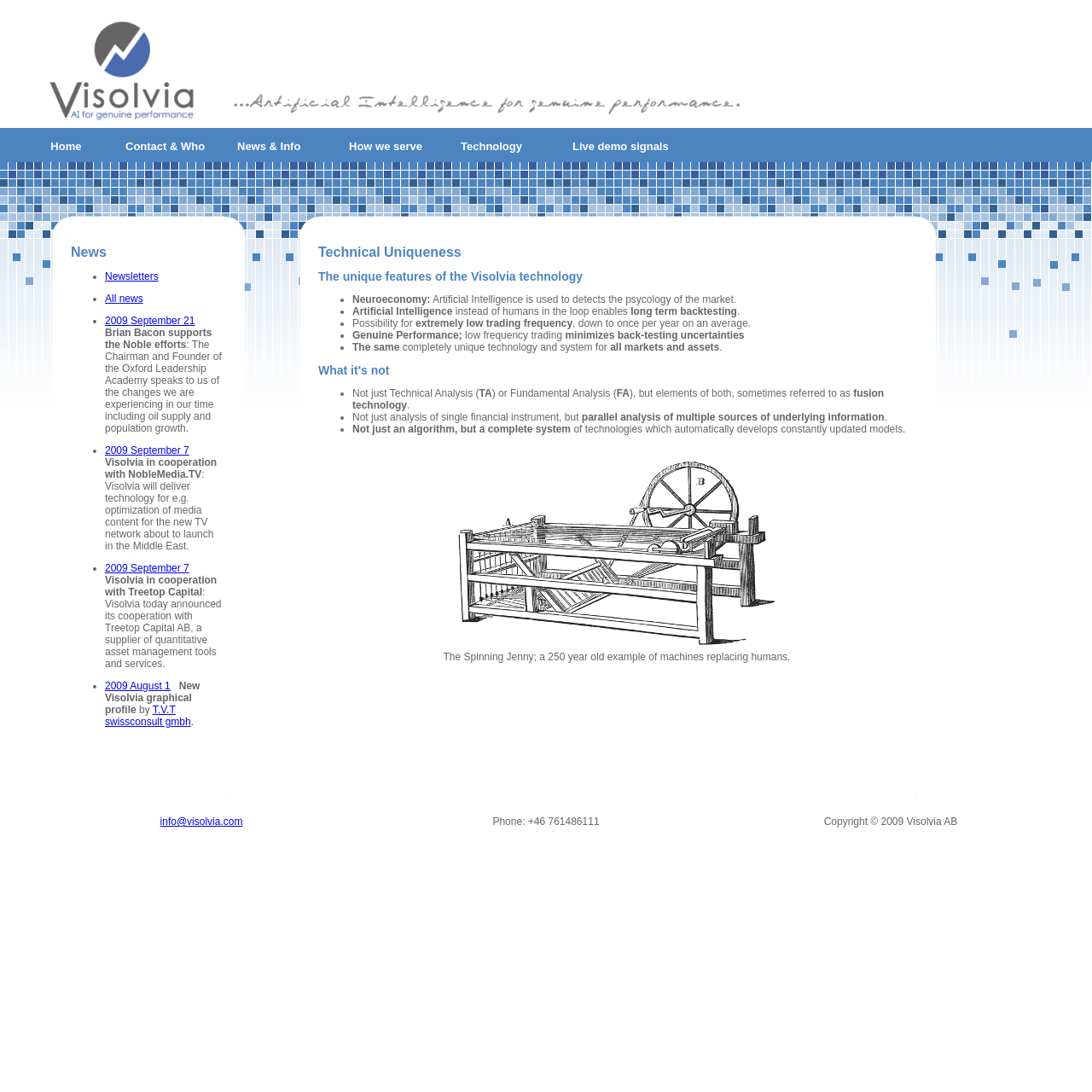What is the topic of the news section?
Examine the screenshot and reply with a single word or phrase.

Company news and updates